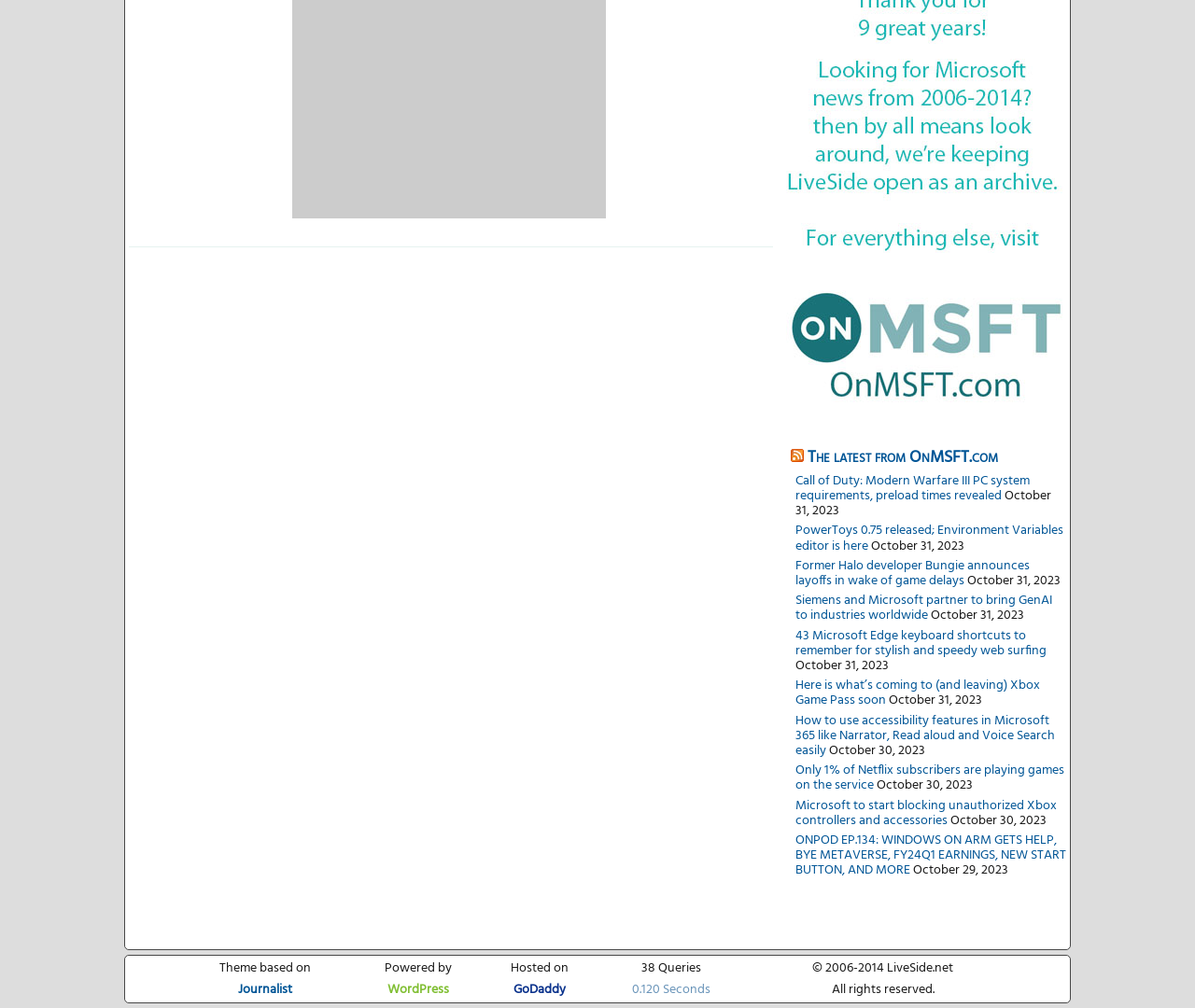Using the description: "GoDaddy", identify the bounding box of the corresponding UI element in the screenshot.

[0.43, 0.971, 0.473, 0.992]